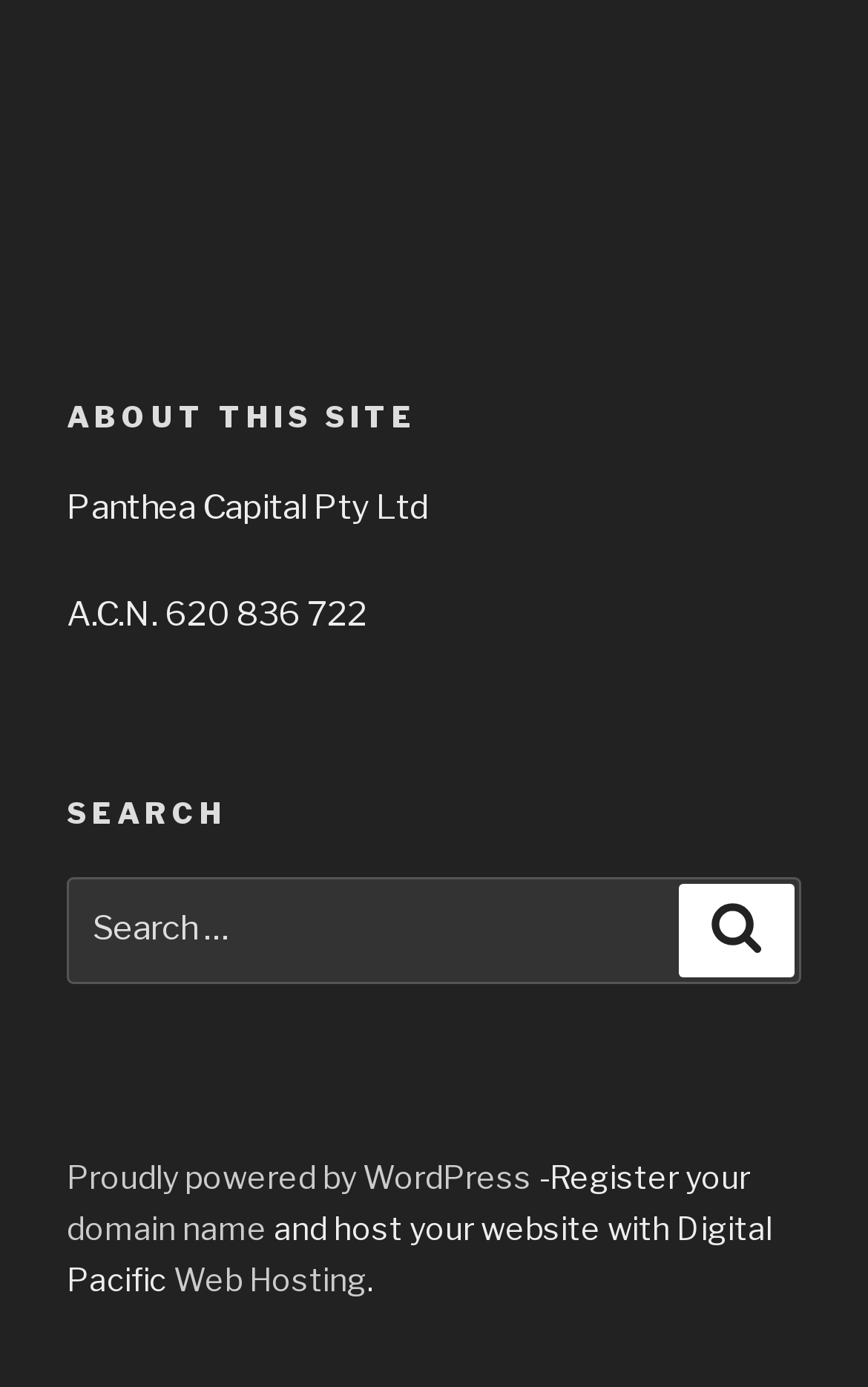What is the purpose of the search box?
Please look at the screenshot and answer in one word or a short phrase.

To search the website